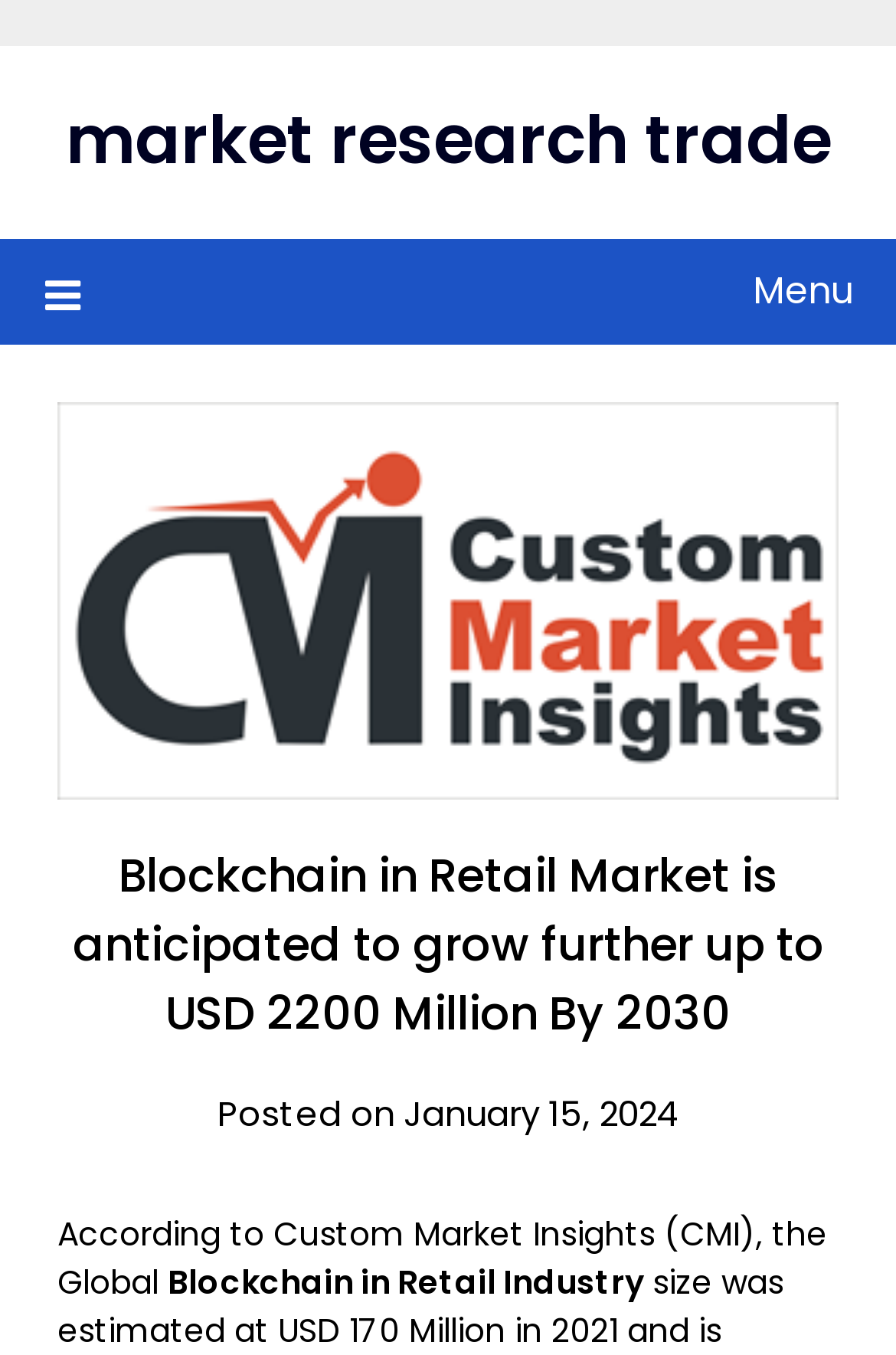Based on the element description: "market research trade", identify the UI element and provide its bounding box coordinates. Use four float numbers between 0 and 1, [left, top, right, bottom].

[0.073, 0.07, 0.927, 0.137]